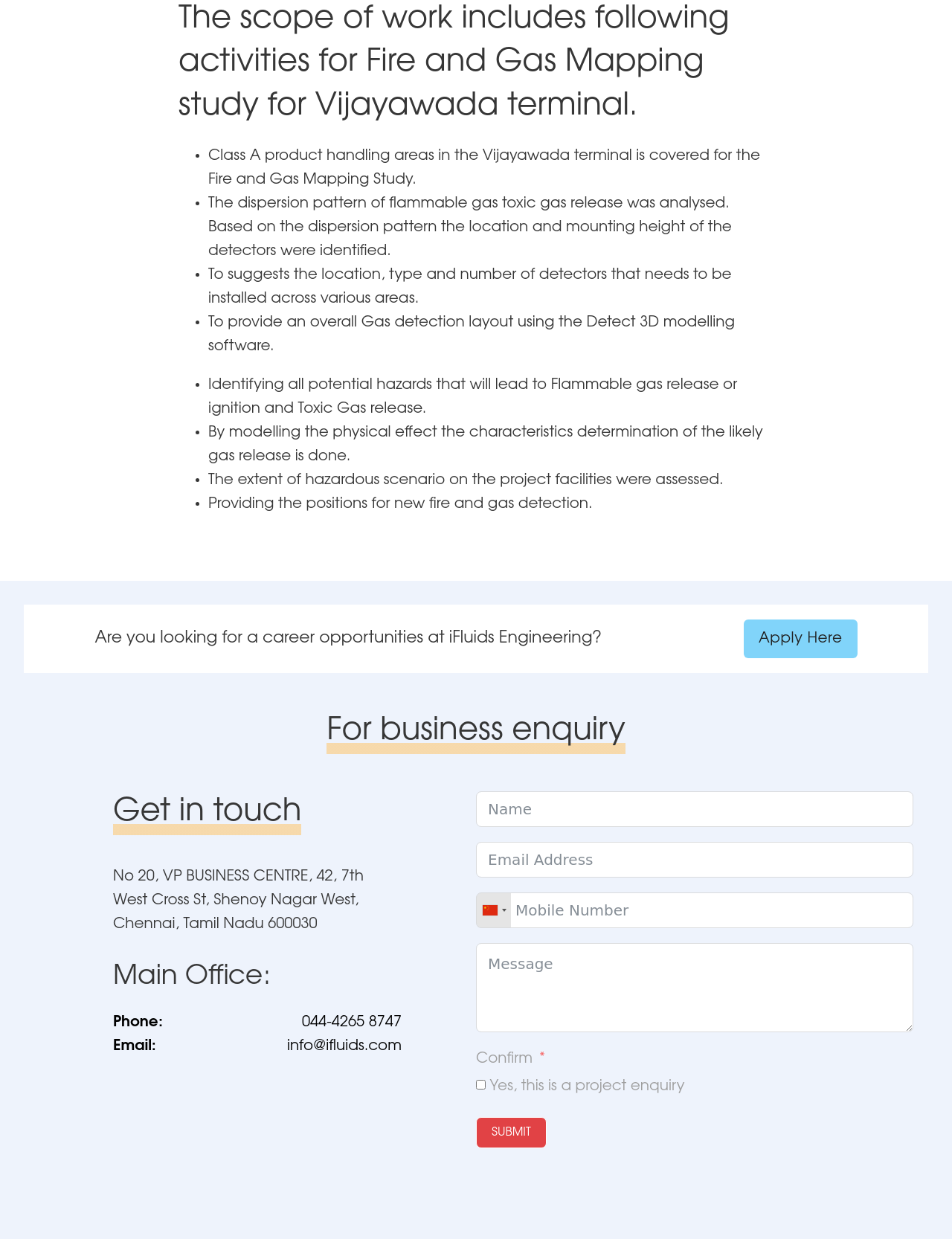Respond concisely with one word or phrase to the following query:
What is the purpose of the Detect 3D modelling software?

To provide Gas detection layout